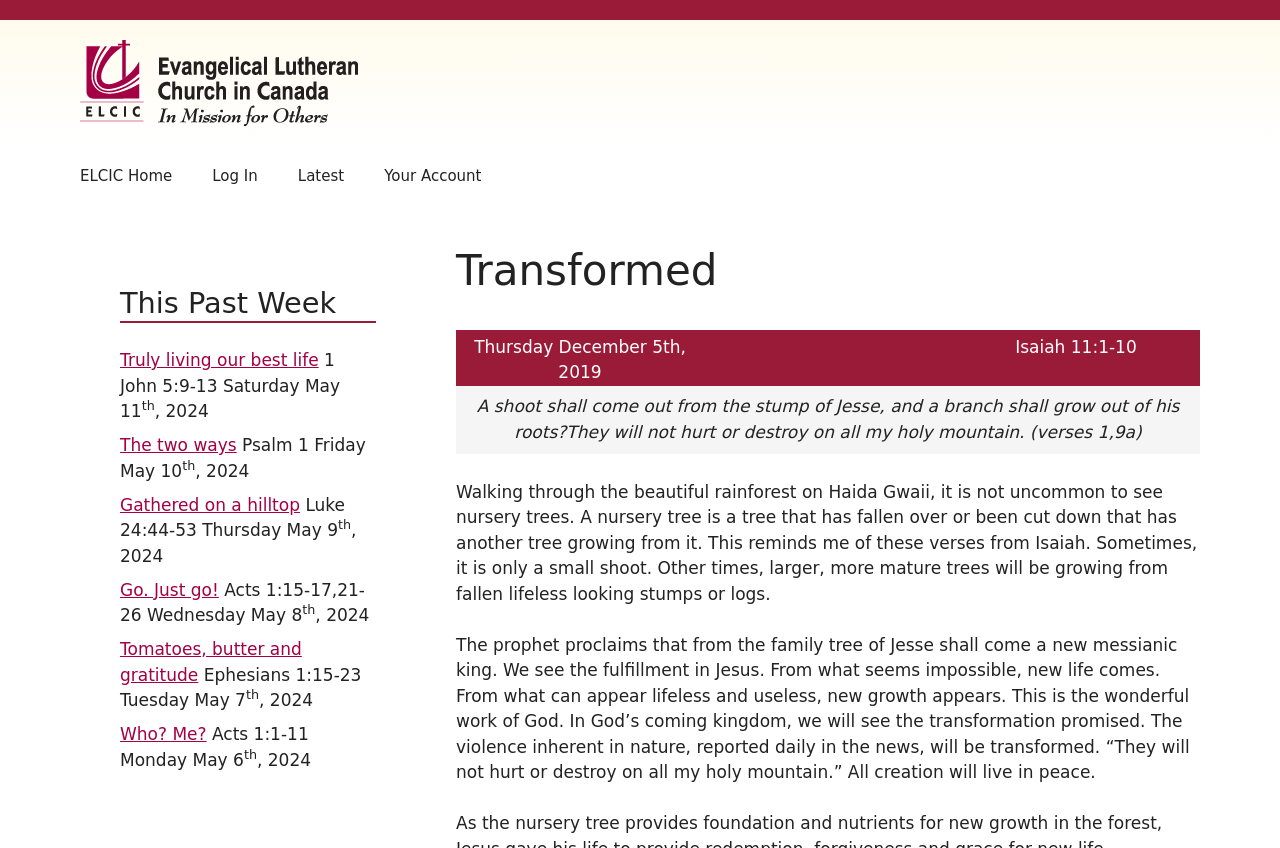Please locate the clickable area by providing the bounding box coordinates to follow this instruction: "View the 'This Past Week' section".

[0.094, 0.337, 0.294, 0.38]